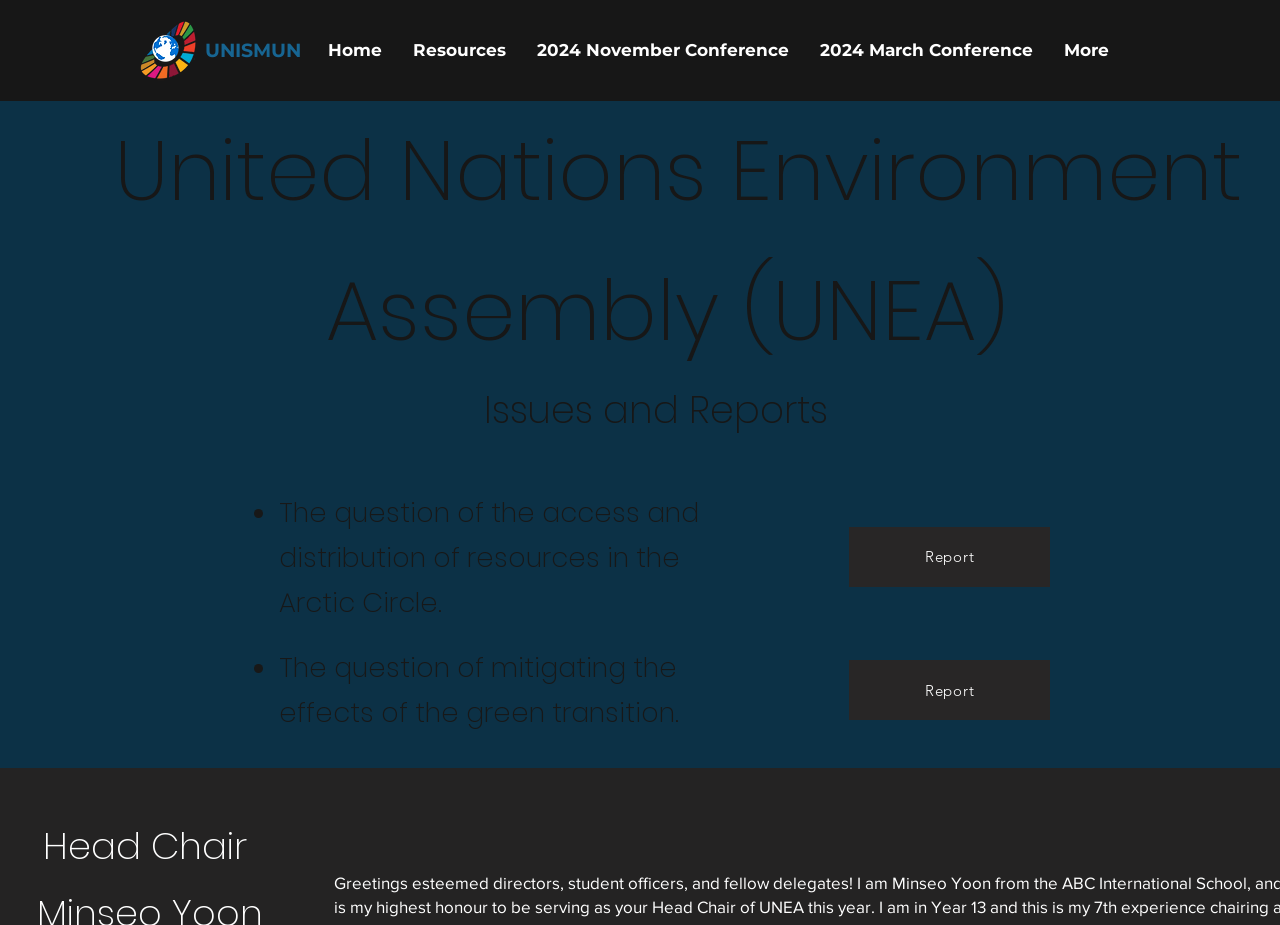What is the position of the 'Head Chair' text on the webpage?
Using the image, provide a concise answer in one word or a short phrase.

Bottom-left corner